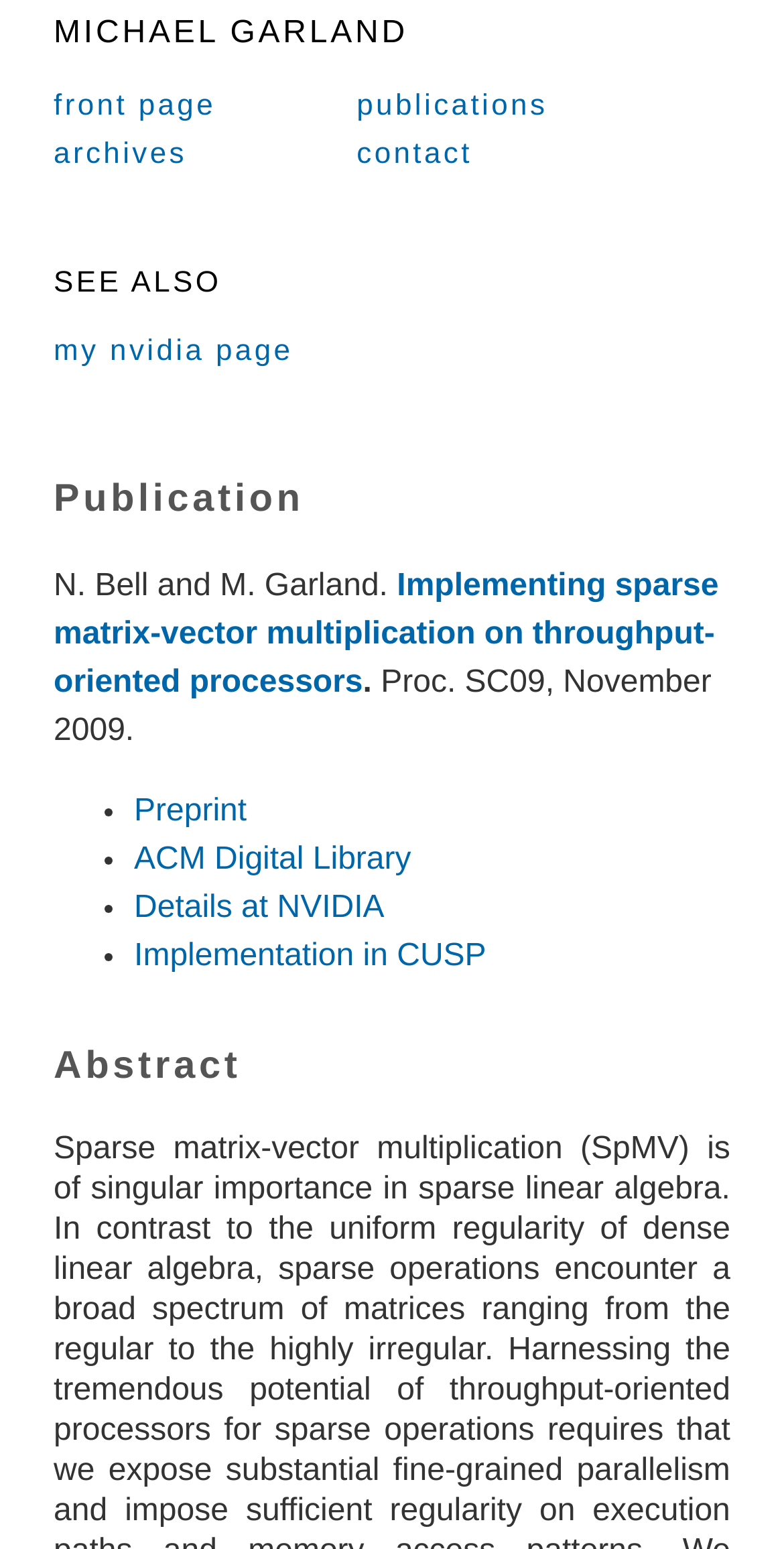Locate the bounding box coordinates of the UI element described by: "ACM Digital Library". Provide the coordinates as four float numbers between 0 and 1, formatted as [left, top, right, bottom].

[0.171, 0.544, 0.524, 0.566]